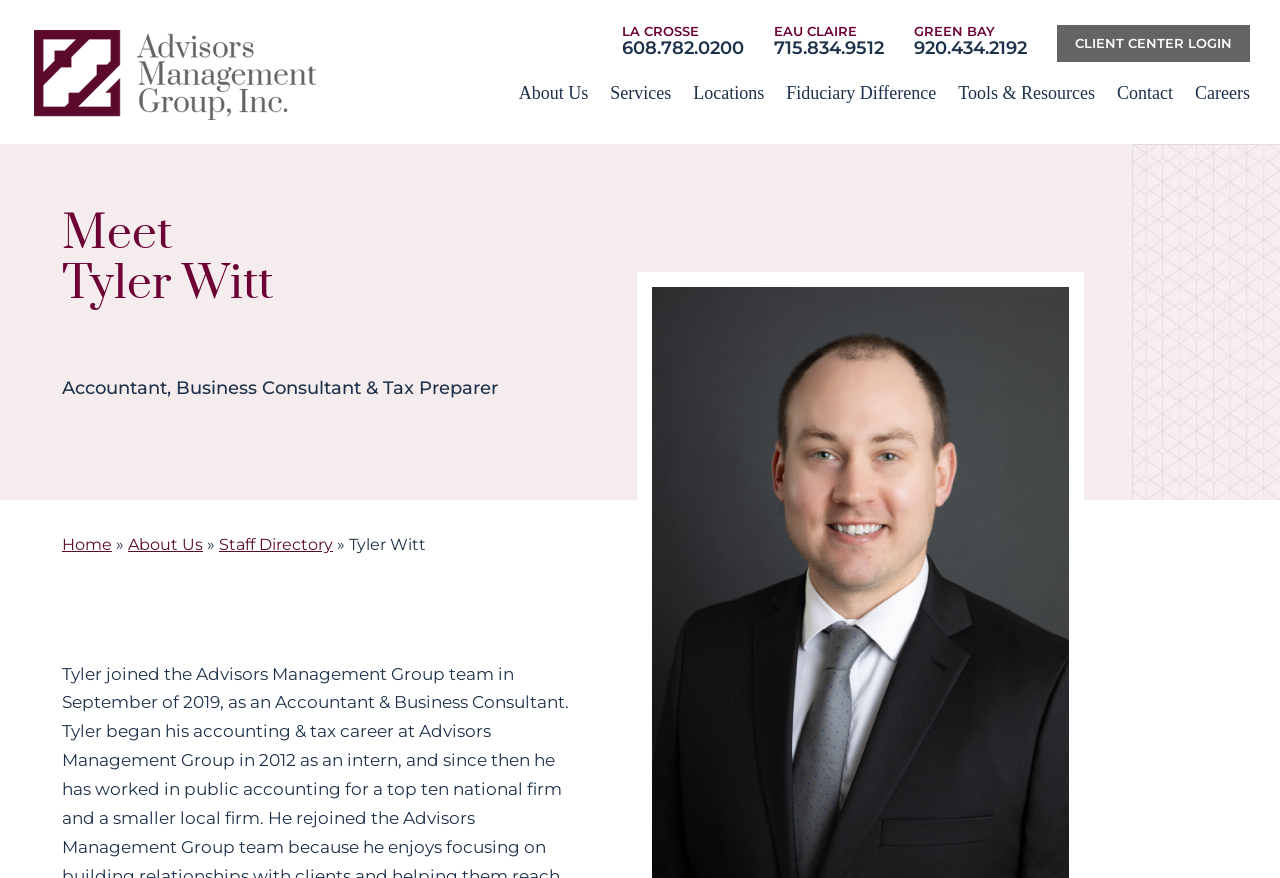Find the bounding box coordinates of the element you need to click on to perform this action: 'Call the La Crosse office'. The coordinates should be represented by four float values between 0 and 1, in the format [left, top, right, bottom].

[0.486, 0.044, 0.581, 0.065]